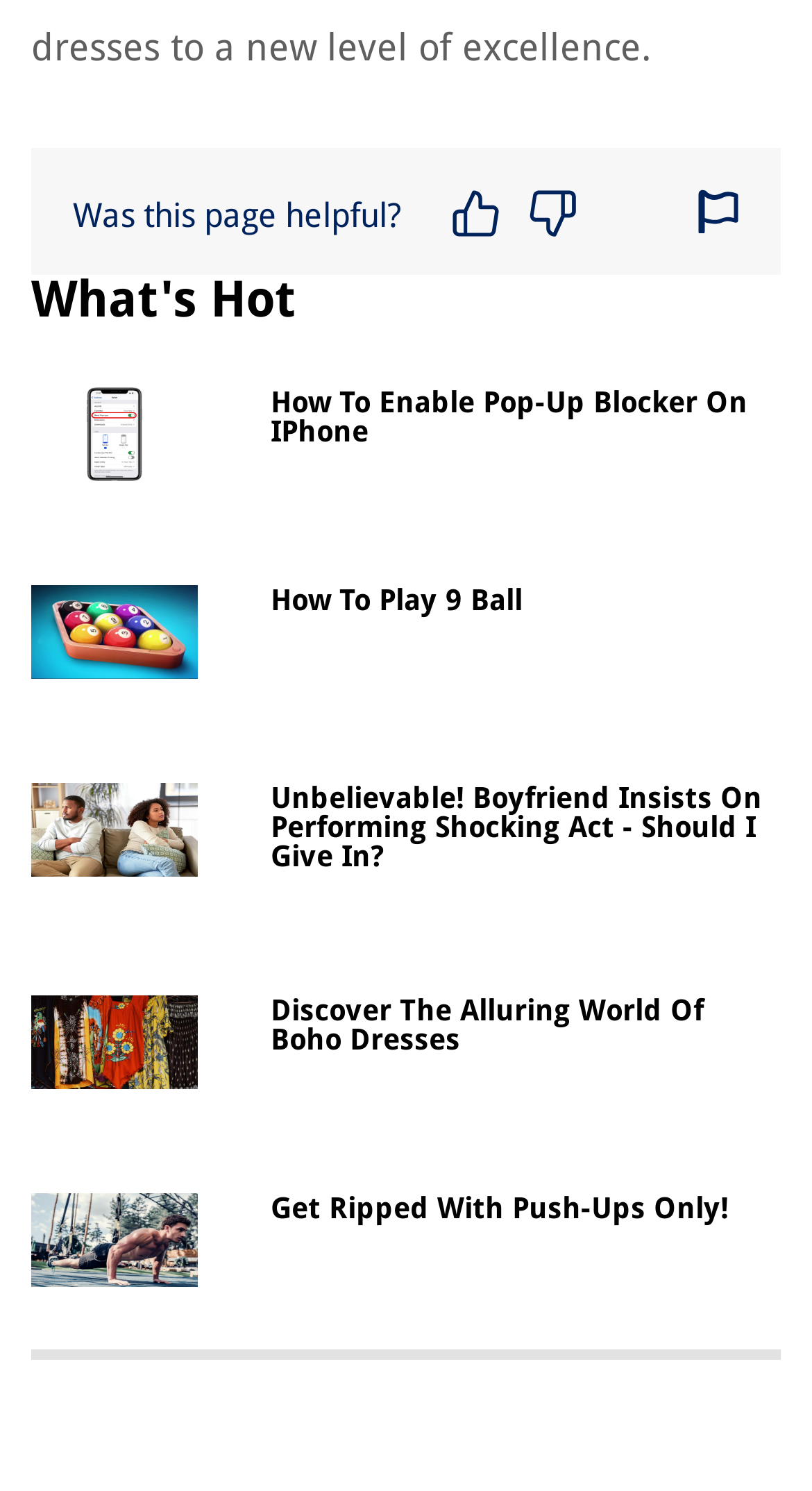Please provide a brief answer to the question using only one word or phrase: 
How many links are there on the webpage?

9